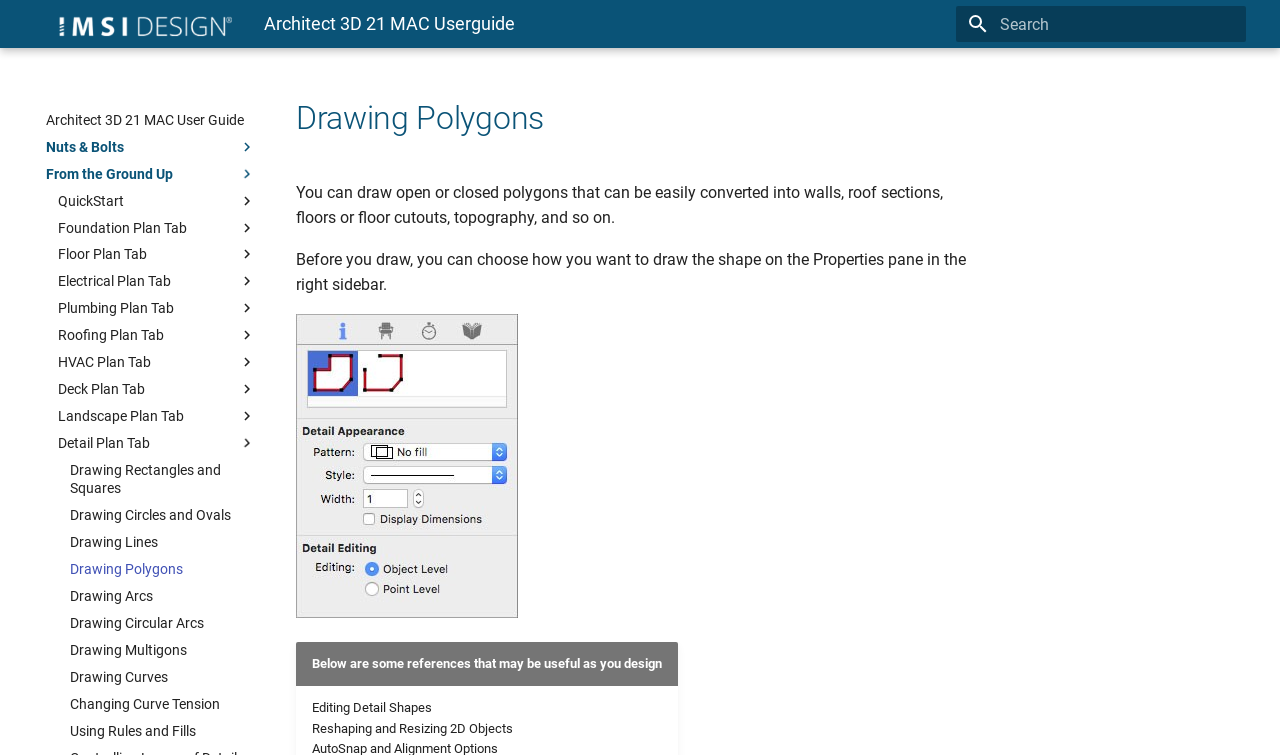What type of shapes can be drawn?
Please provide a detailed answer to the question.

The webpage states that you can draw open or closed polygons that can be easily converted into walls, roof sections, floors or floor cutouts, topography, and so on, indicating that the type of shapes that can be drawn are open or closed polygons.